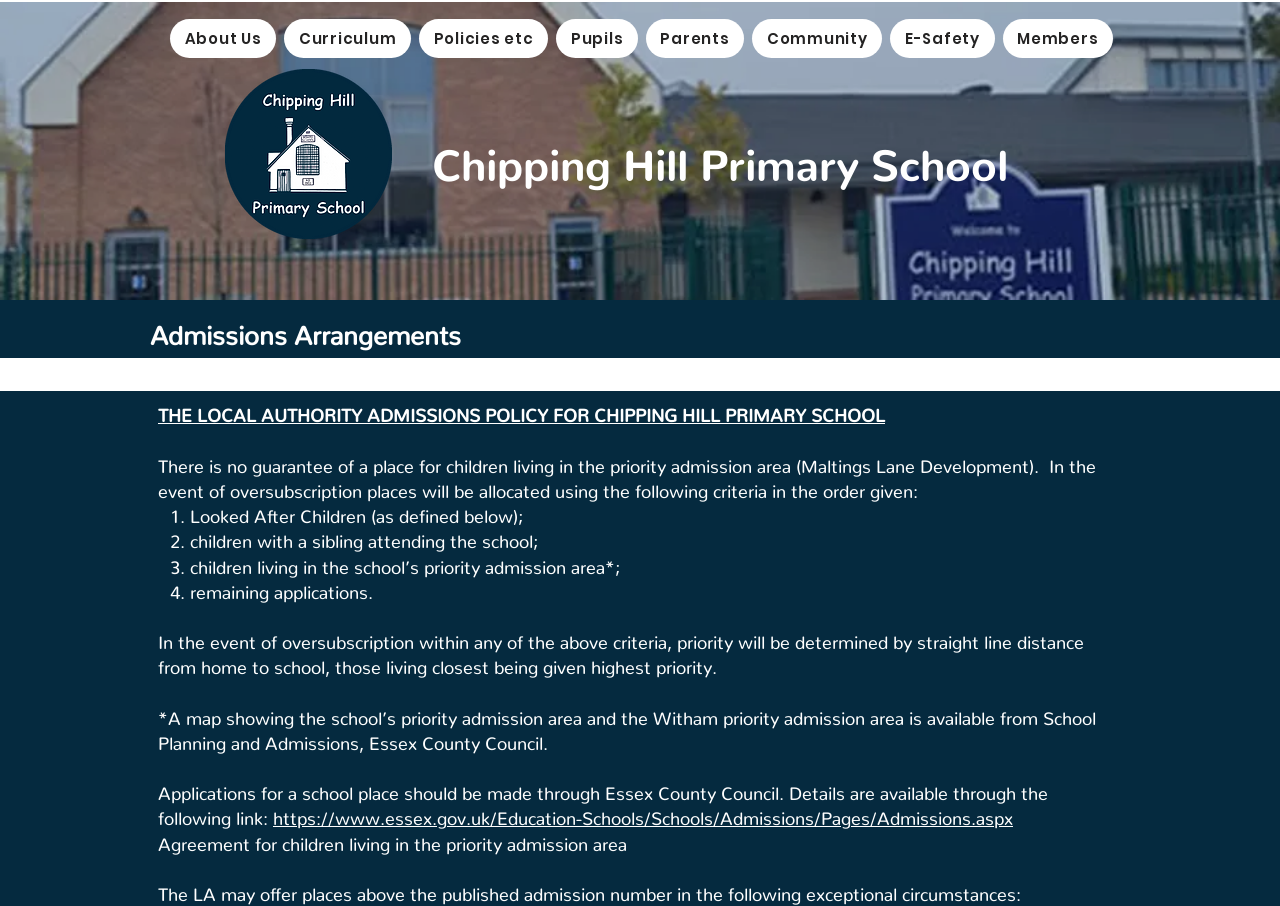Given the webpage screenshot and the description, determine the bounding box coordinates (top-left x, top-left y, bottom-right x, bottom-right y) that define the location of the UI element matching this description: Back to home

None